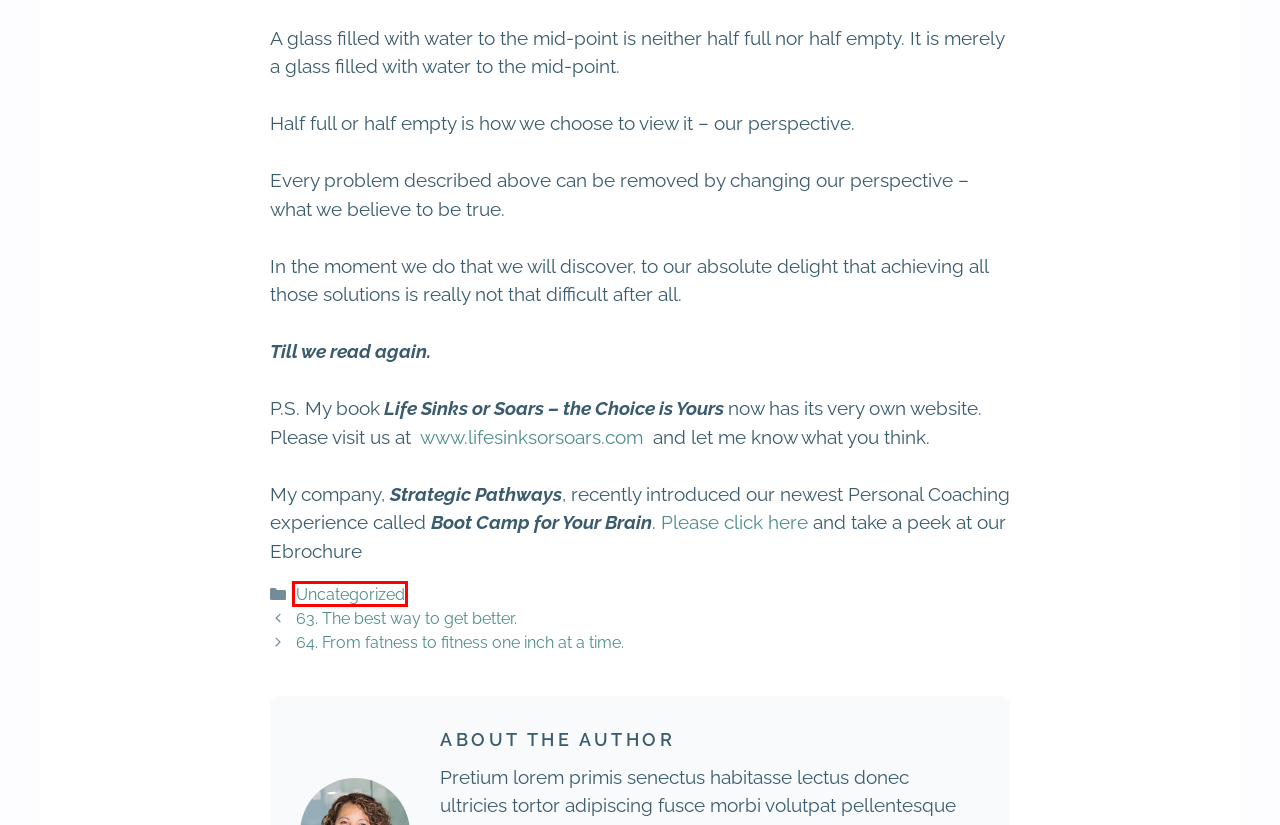You are looking at a webpage screenshot with a red bounding box around an element. Pick the description that best matches the new webpage after interacting with the element in the red bounding box. The possible descriptions are:
A. The 4 Pathways - Strategic Pathways
B. Rael’s Blog - Strategic Pathways
C. Uncategorized - Strategic Pathways
D. 63. The best way to get better. - Strategic Pathways
E. Block Busters - Strategic Pathways
F. Rael Kalley, Leadership Coaching - Strategic Pathways
G. 64. From fatness to fitness one inch at a time. - Strategic Pathways
H. Strategic Pathways Tools & Workshops - Strategic Pathways

C